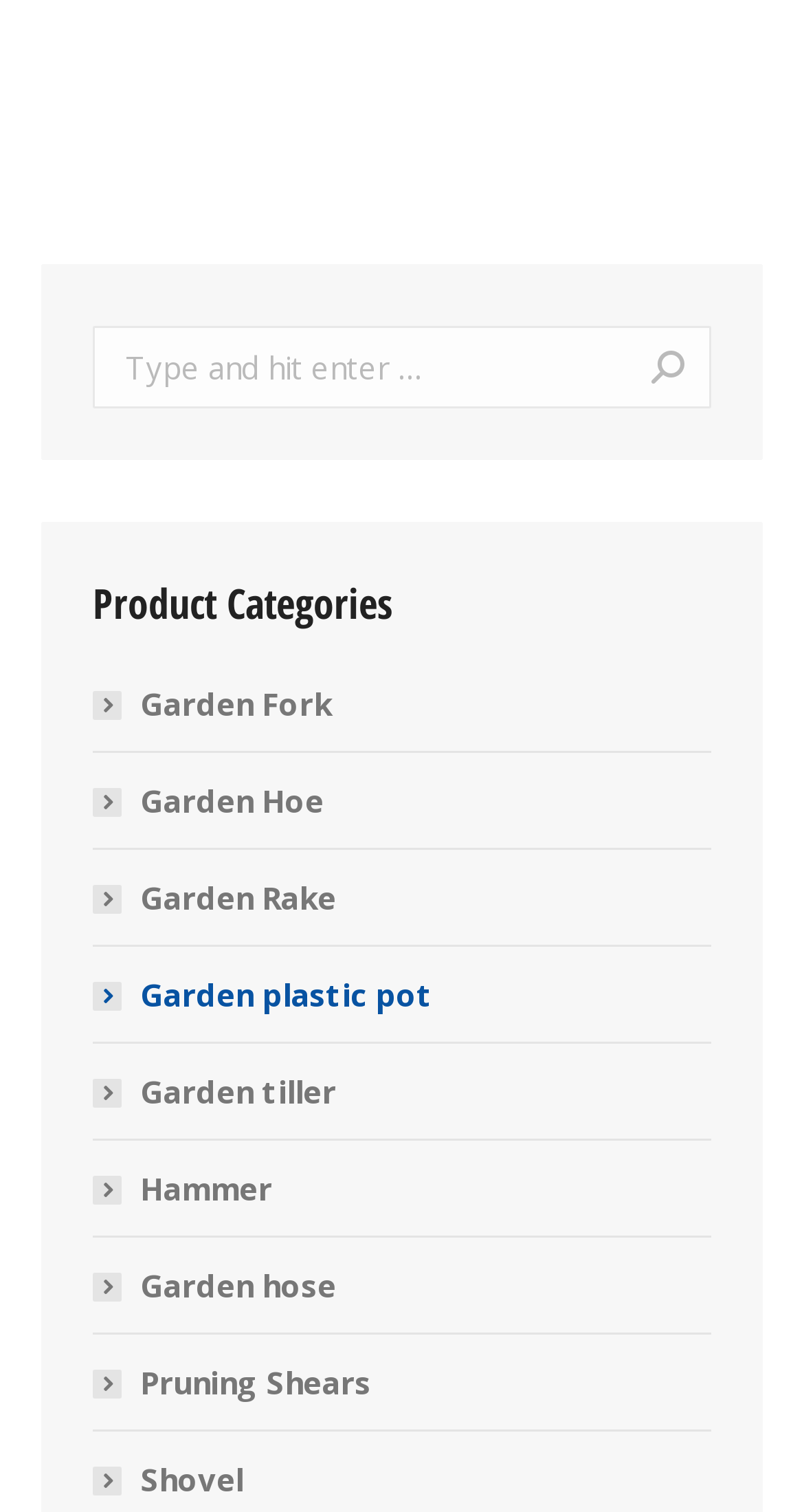Please determine the bounding box coordinates of the element's region to click in order to carry out the following instruction: "Click the Go! button". The coordinates should be four float numbers between 0 and 1, i.e., [left, top, right, bottom].

[0.703, 0.216, 0.856, 0.27]